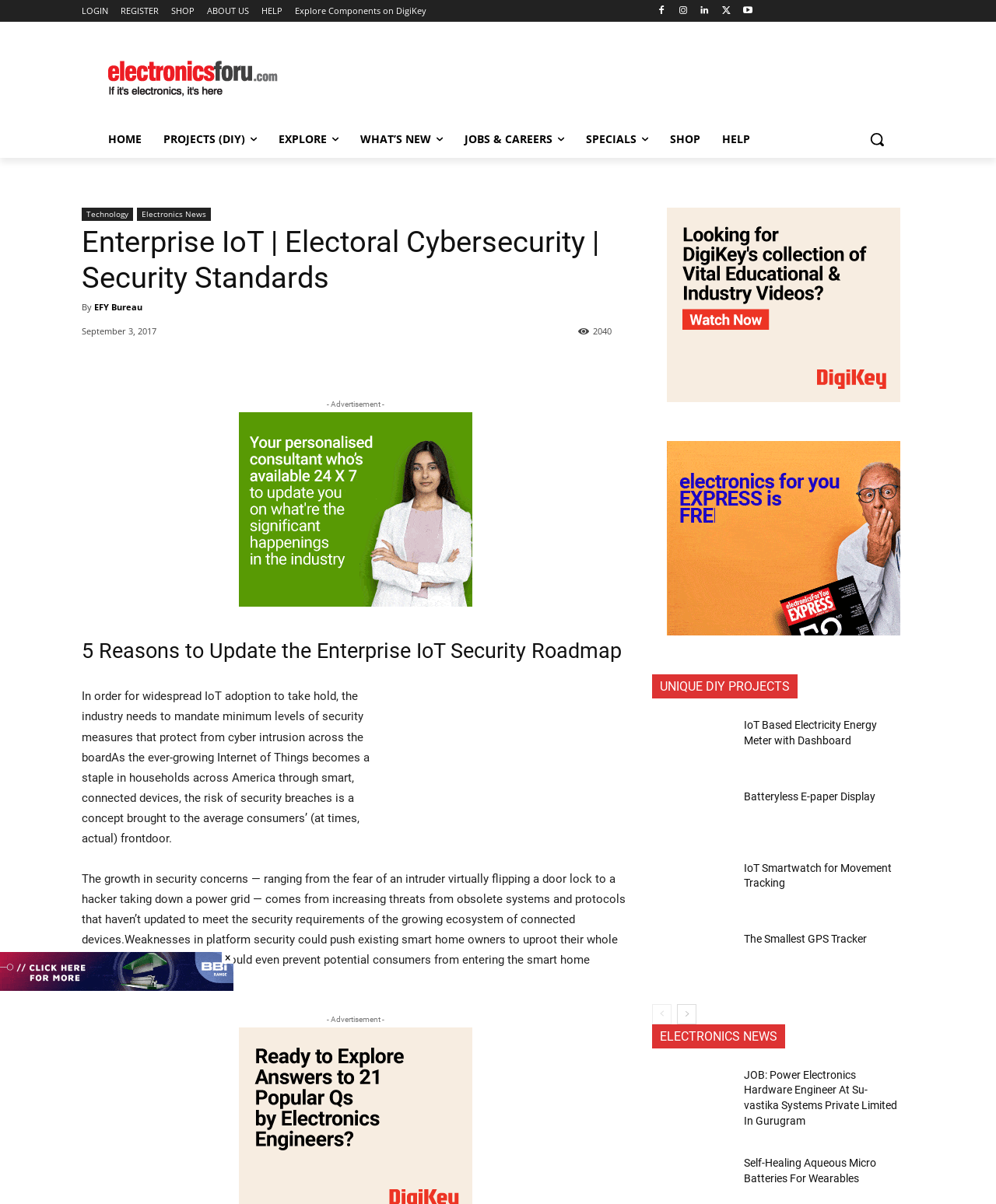Determine the bounding box coordinates of the clickable element to achieve the following action: 'Explore 'IoT Based Electricity Energy Meter with Dashboard''. Provide the coordinates as four float values between 0 and 1, formatted as [left, top, right, bottom].

[0.655, 0.597, 0.734, 0.639]